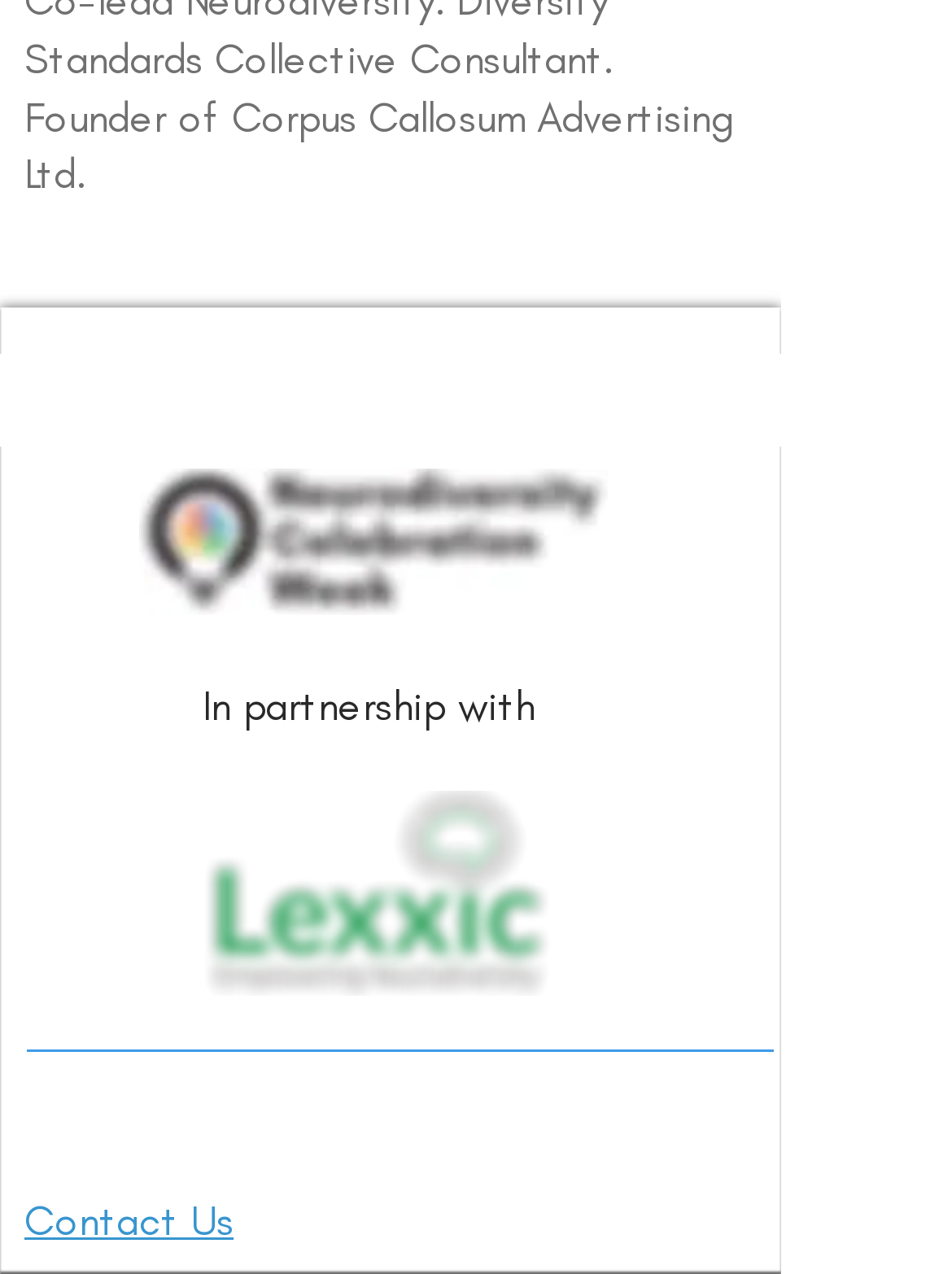Please find the bounding box for the UI component described as follows: "Contact Us".

[0.026, 0.938, 0.245, 0.976]